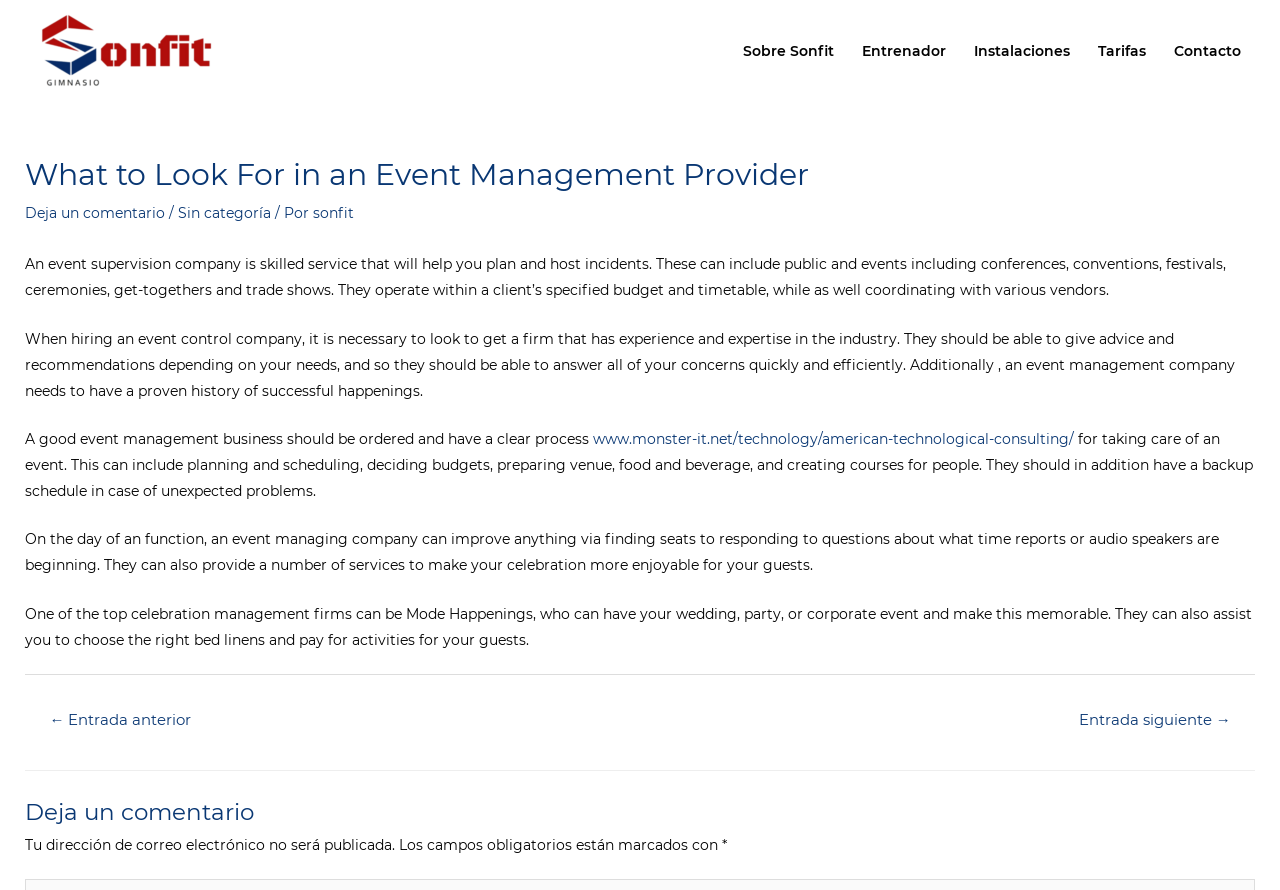Please specify the coordinates of the bounding box for the element that should be clicked to carry out this instruction: "Click on the 'Contact us' link". The coordinates must be four float numbers between 0 and 1, formatted as [left, top, right, bottom].

None